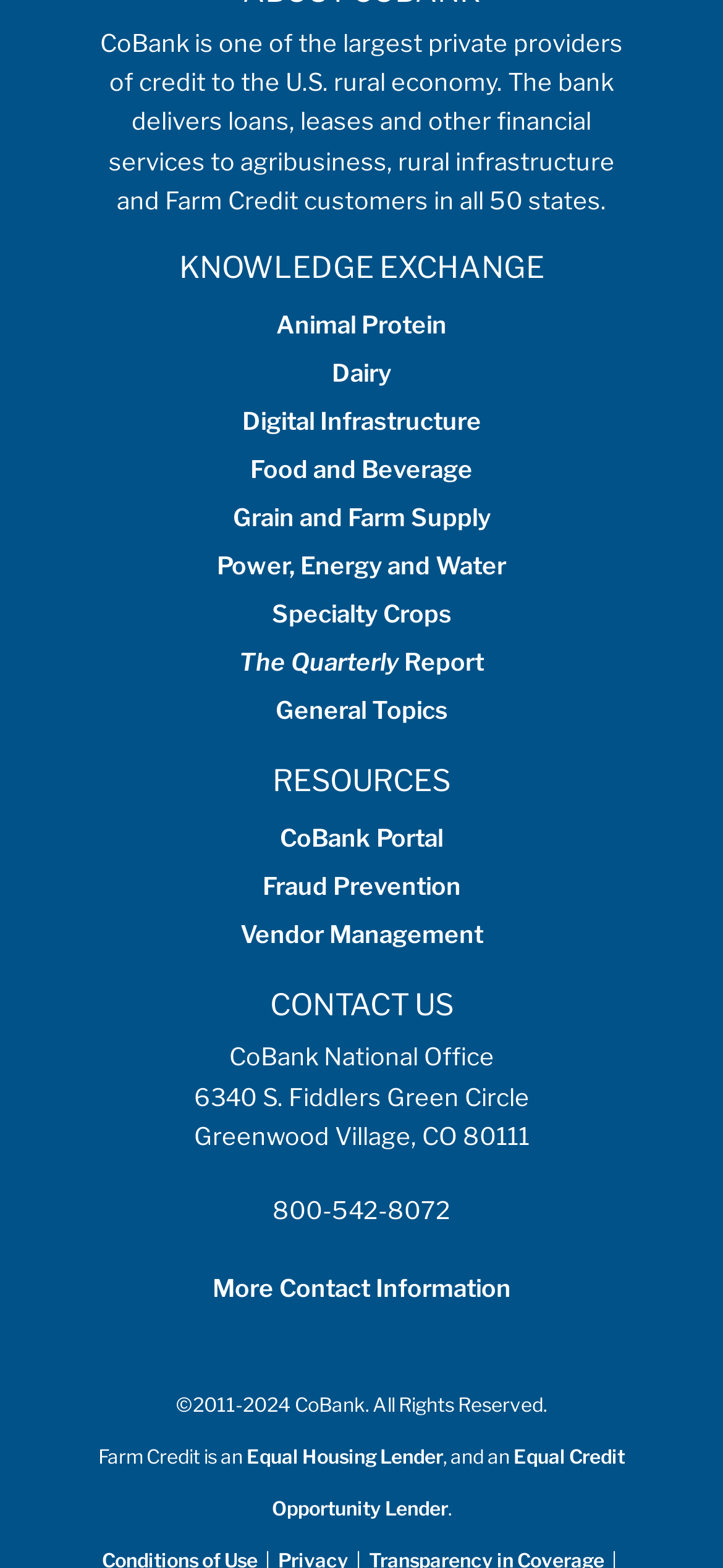Locate the bounding box of the UI element defined by this description: "Dairy". The coordinates should be given as four float numbers between 0 and 1, formatted as [left, top, right, bottom].

[0.459, 0.228, 0.541, 0.247]